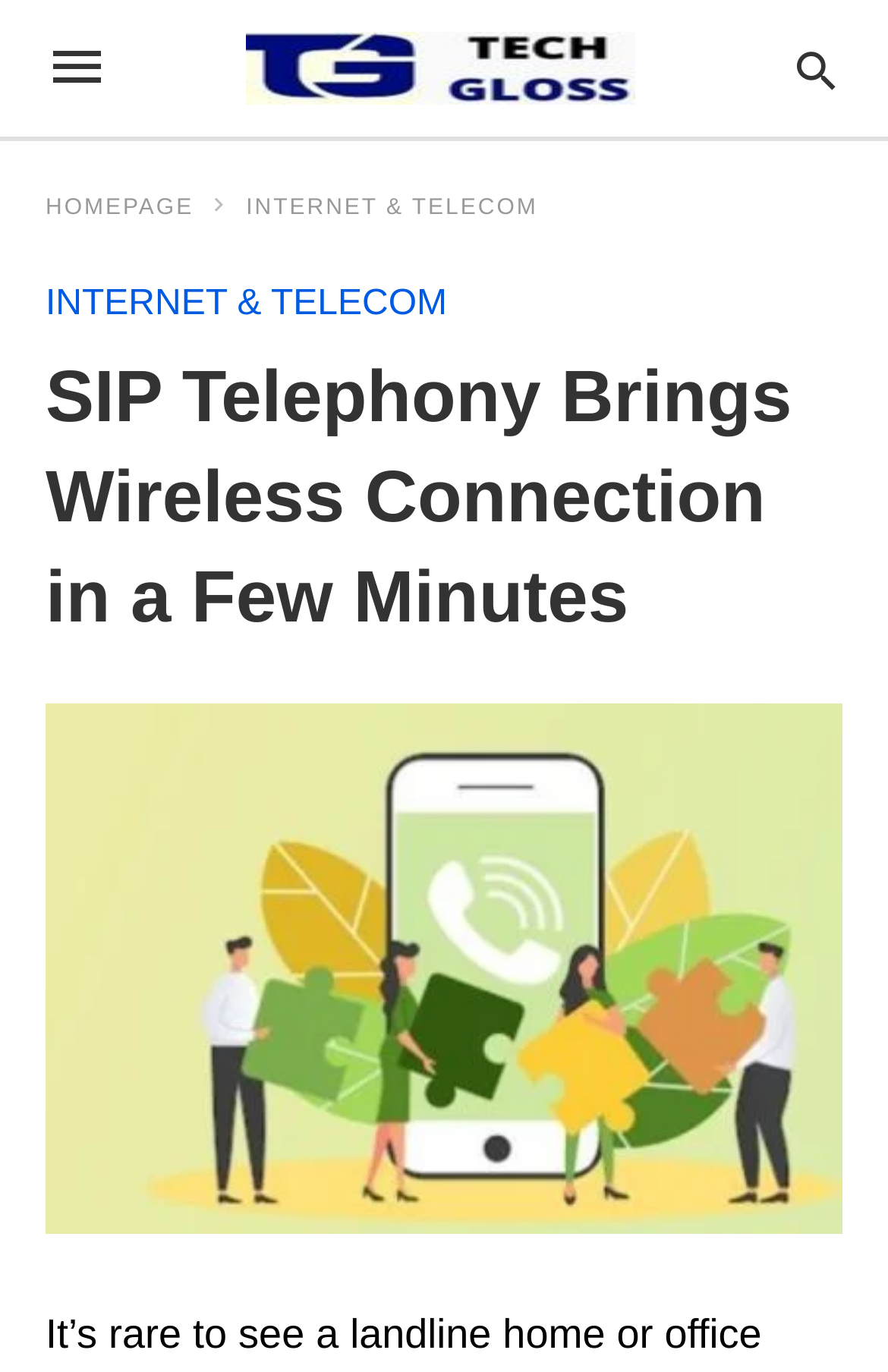Please extract and provide the main headline of the webpage.

SIP Telephony Brings Wireless Connection in a Few Minutes